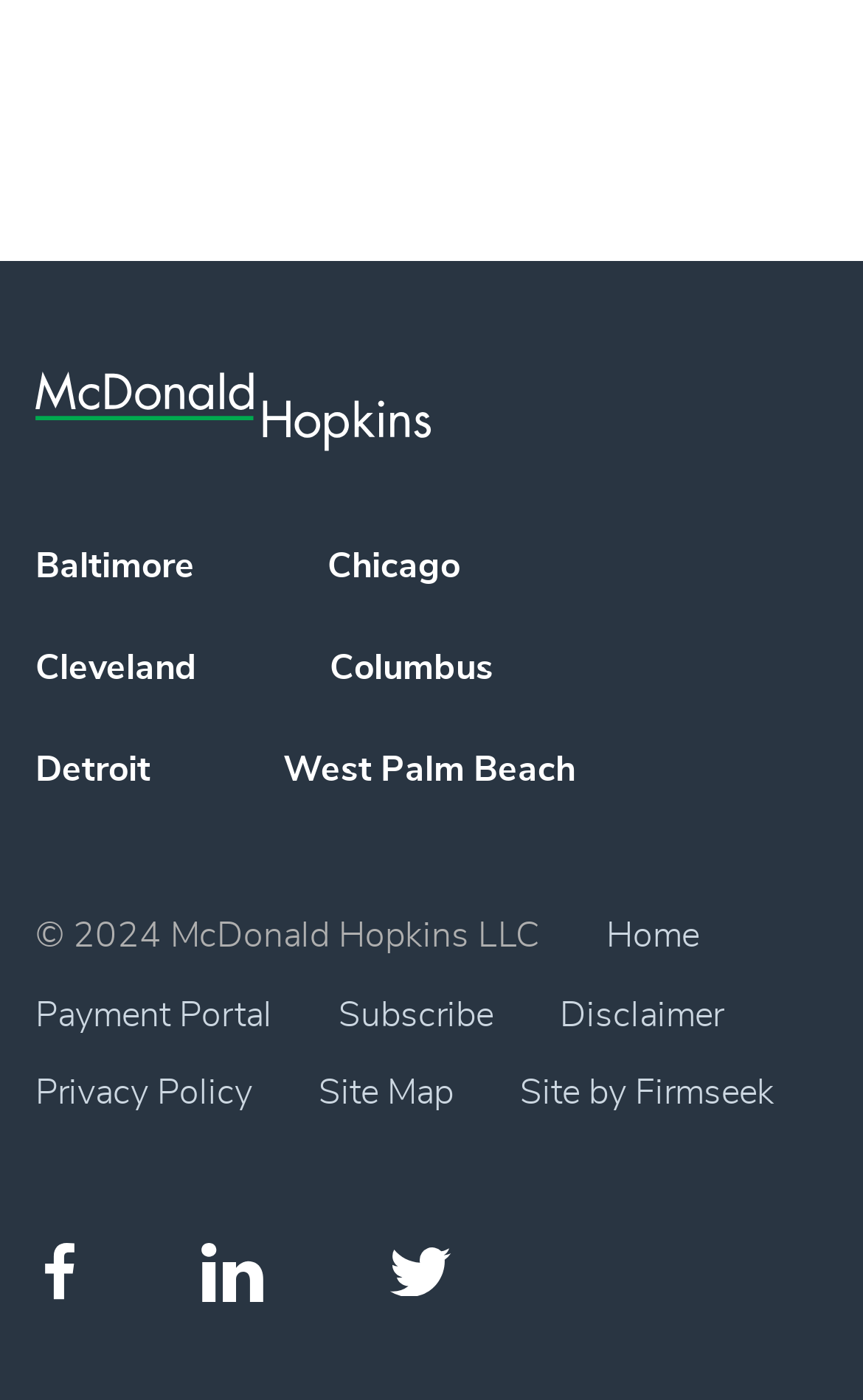Determine the bounding box coordinates of the element's region needed to click to follow the instruction: "Go to Home". Provide these coordinates as four float numbers between 0 and 1, formatted as [left, top, right, bottom].

[0.703, 0.656, 0.81, 0.681]